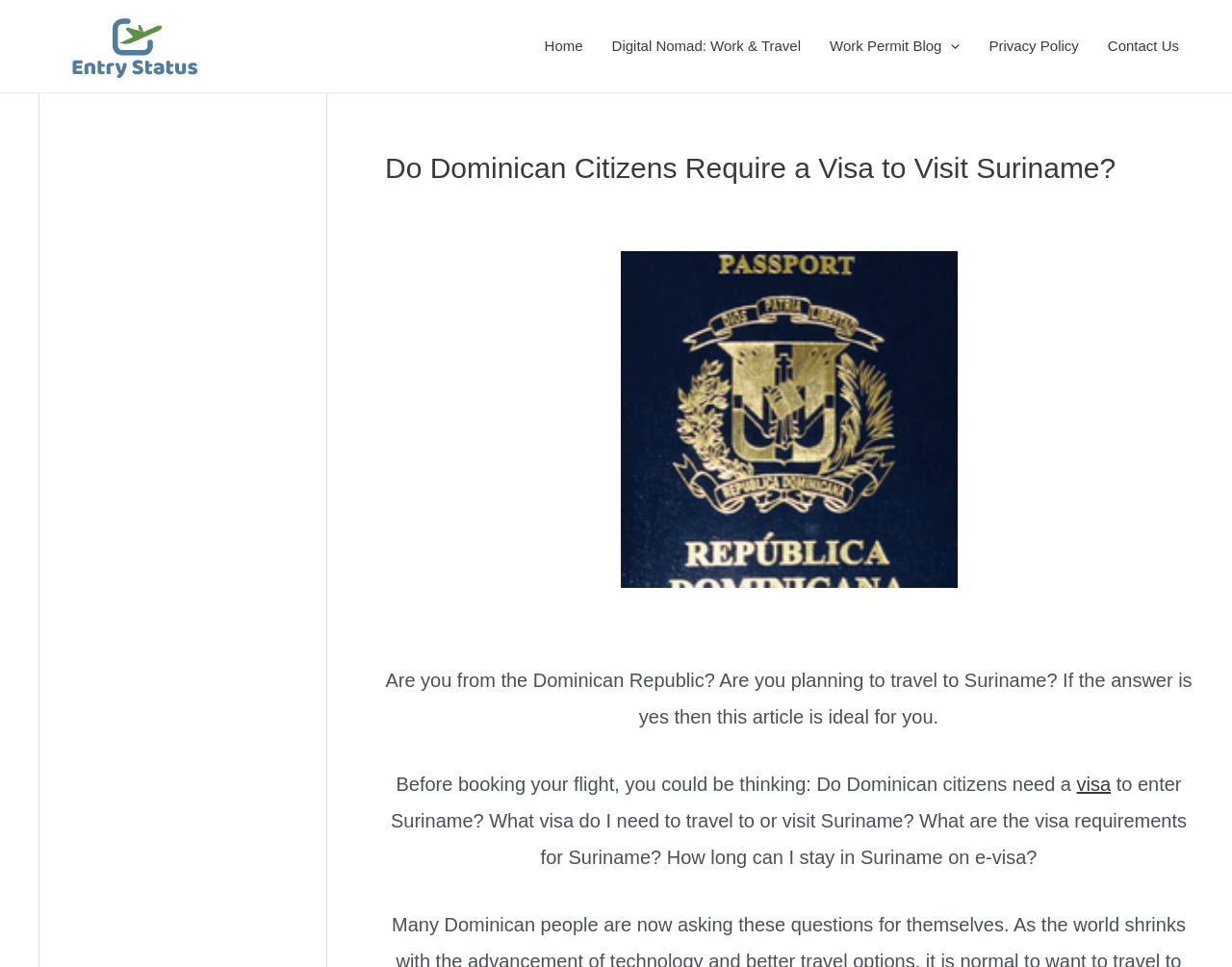Articulate a detailed summary of the webpage's content and design.

The webpage is about determining the visa requirements for Dominican citizens traveling to Suriname. At the top left corner, there is a logo of "Entry Status" accompanied by a navigation menu that spans across the top of the page, containing links to "Home", "Digital Nomad: Work & Travel", "Work Permit Blog", "Privacy Policy", and "Contact Us". 

Below the navigation menu, a large header dominates the top section of the page, asking "Do Dominican Citizens Require a Visa to Visit Suriname?". 

On the right side of the header, there is an image of a Dominican Republic passport. 

The main content of the page starts with a brief introduction, stating that the article is ideal for individuals from the Dominican Republic planning to travel to Suriname. The text then poses a question, "Do Dominican citizens need a visa to enter Suriname?", with the word "visa" being a clickable link. 

The following text elaborates on the visa requirements for Suriname, inquiring about the necessary visa, visa requirements, and the duration of stay allowed on an e-visa.